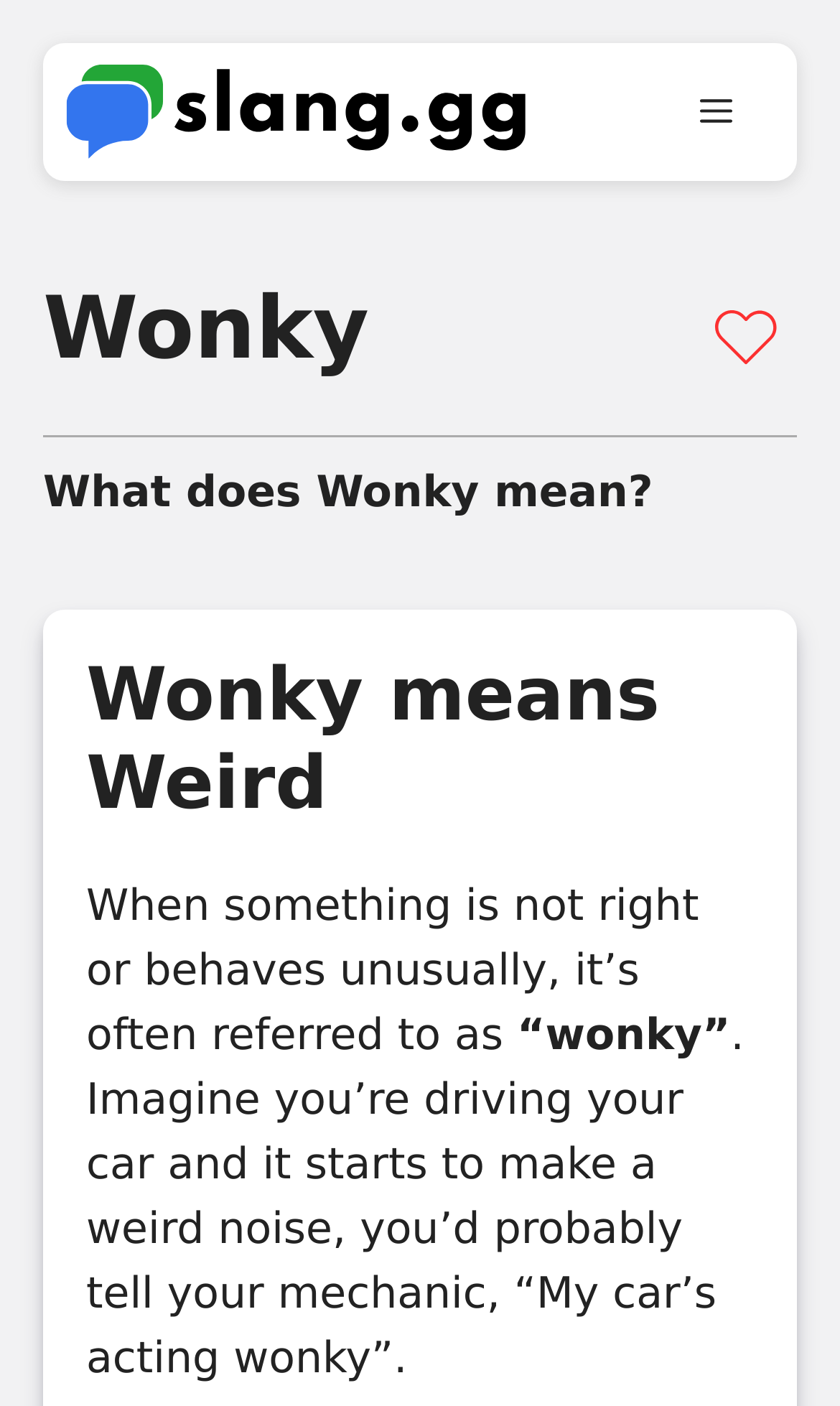Please reply to the following question using a single word or phrase: 
What is the text on the banner?

Site